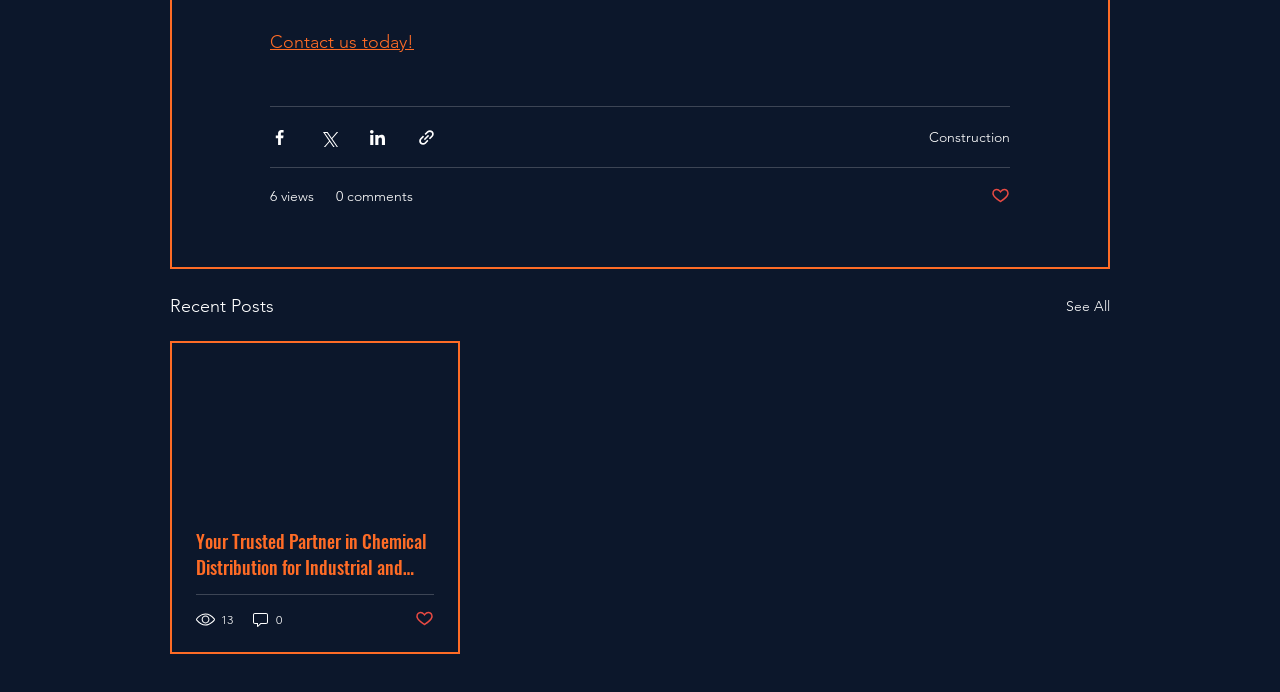Answer the question below using just one word or a short phrase: 
How many comments does the second post have?

0